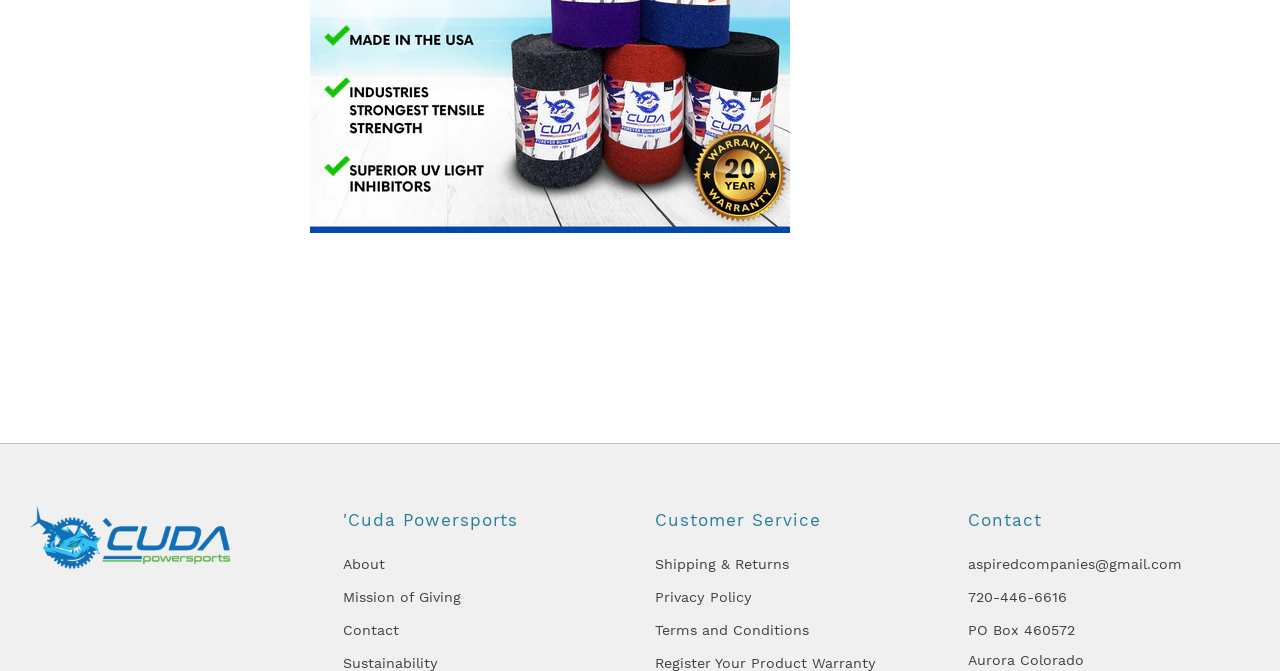What is the email address for contact?
Carefully examine the image and provide a detailed answer to the question.

The email address can be found in the link element with bounding box coordinates [0.756, 0.828, 0.923, 0.852], which is 'Email', and its corresponding StaticText element has the email address 'aspiredcompanies@gmail.com'.